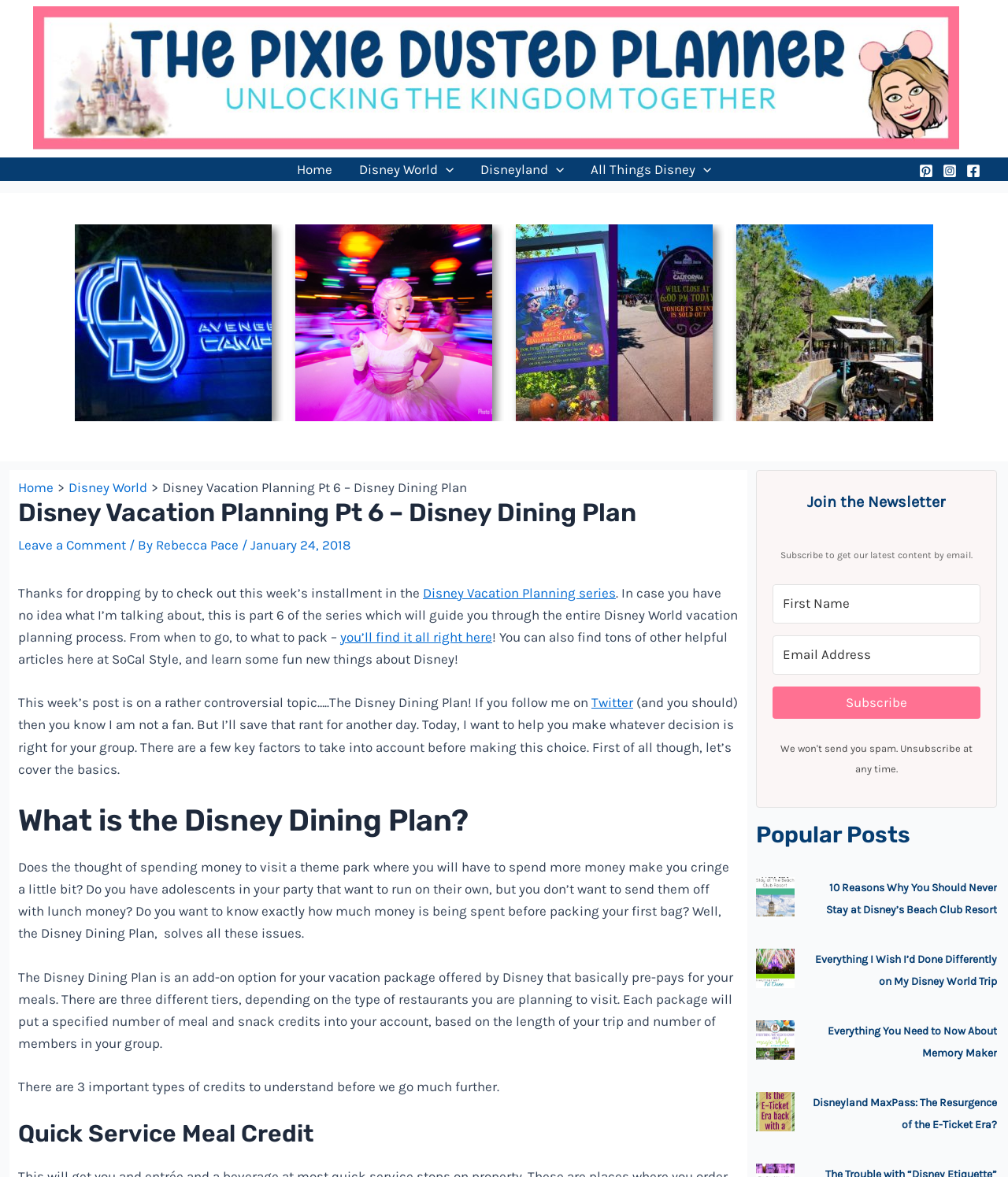Identify the bounding box coordinates of the clickable section necessary to follow the following instruction: "Toggle the Disney World menu". The coordinates should be presented as four float numbers from 0 to 1, i.e., [left, top, right, bottom].

[0.343, 0.134, 0.463, 0.154]